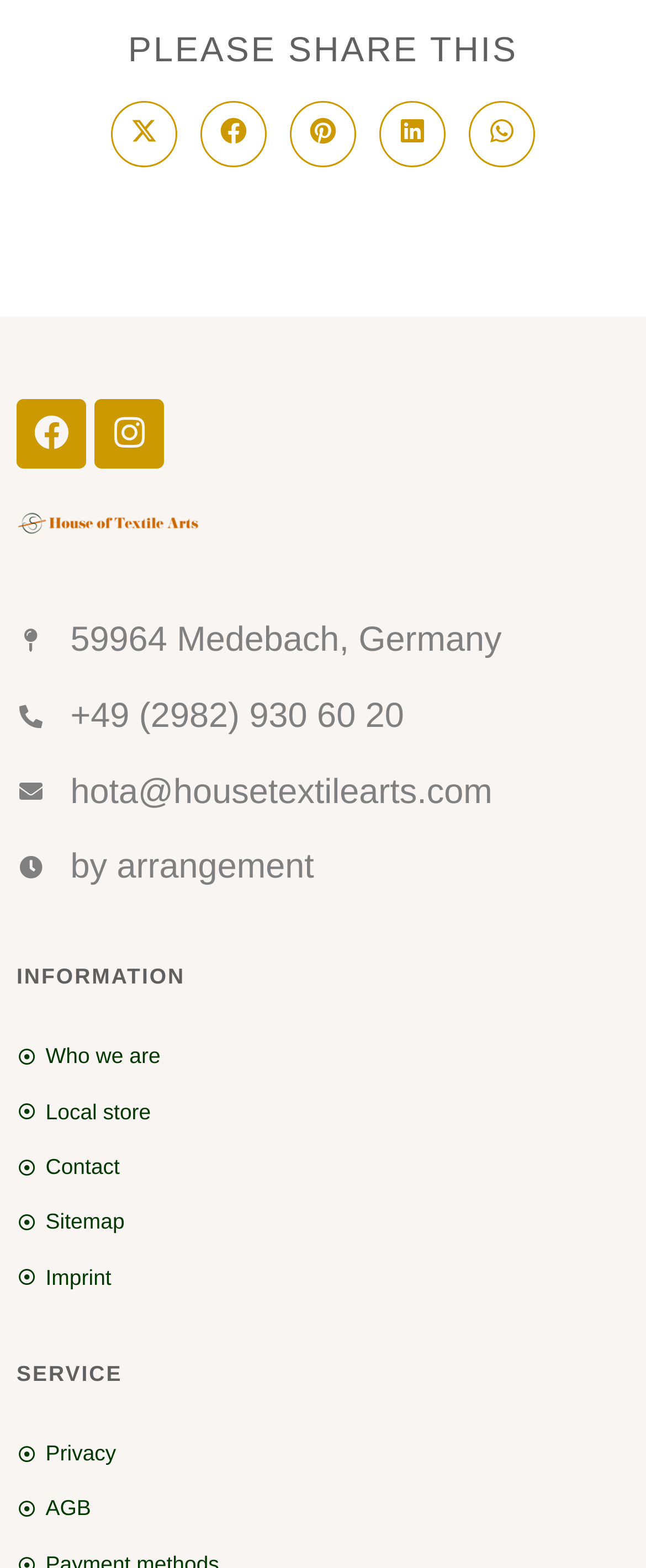Please find the bounding box coordinates of the element that needs to be clicked to perform the following instruction: "Visit Facebook page". The bounding box coordinates should be four float numbers between 0 and 1, represented as [left, top, right, bottom].

[0.026, 0.254, 0.133, 0.299]